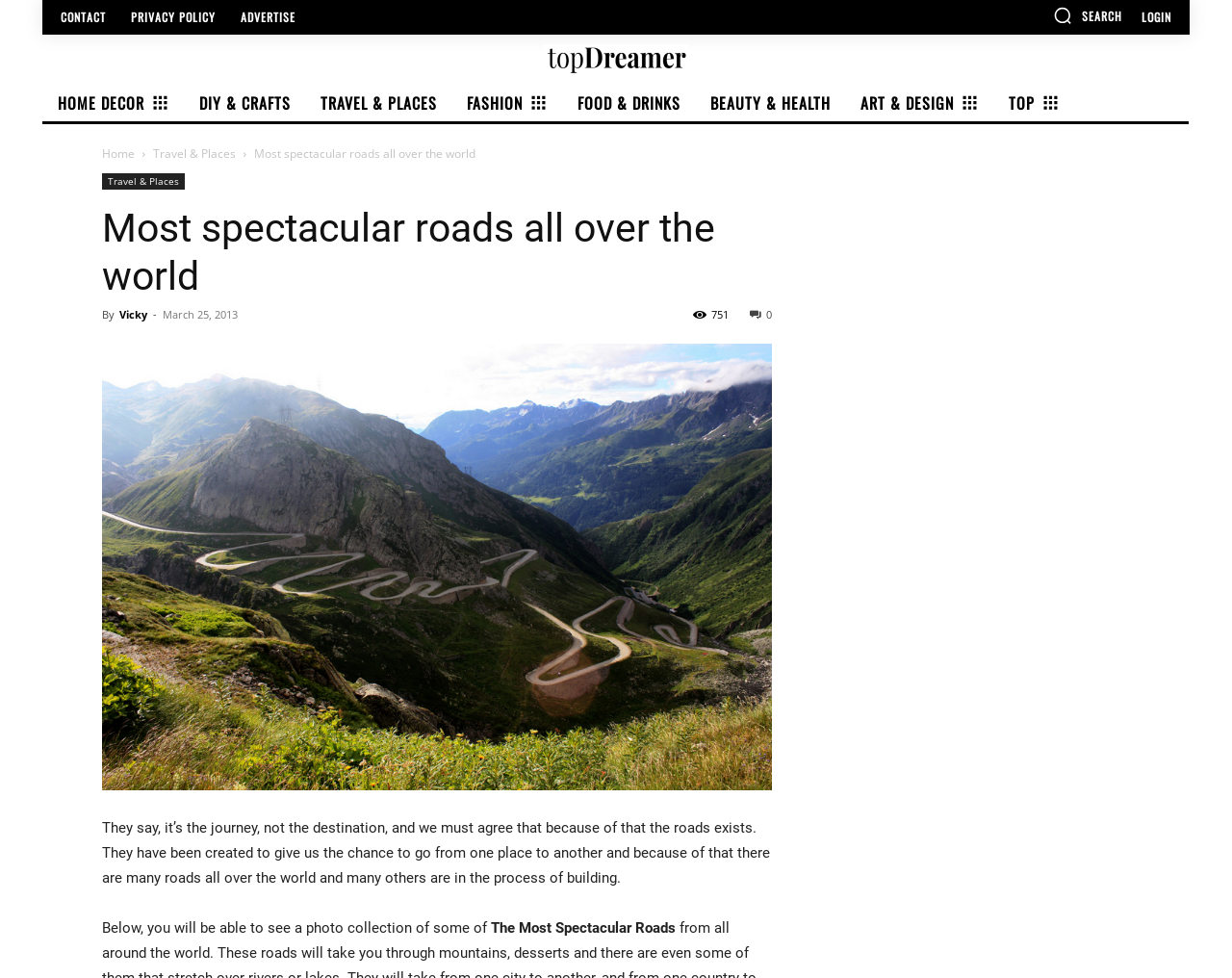What is the date of the article?
Refer to the image and give a detailed response to the question.

The date of the article is mentioned as 'March 25, 2013' in the section 'Most spectacular roads all over the world'.